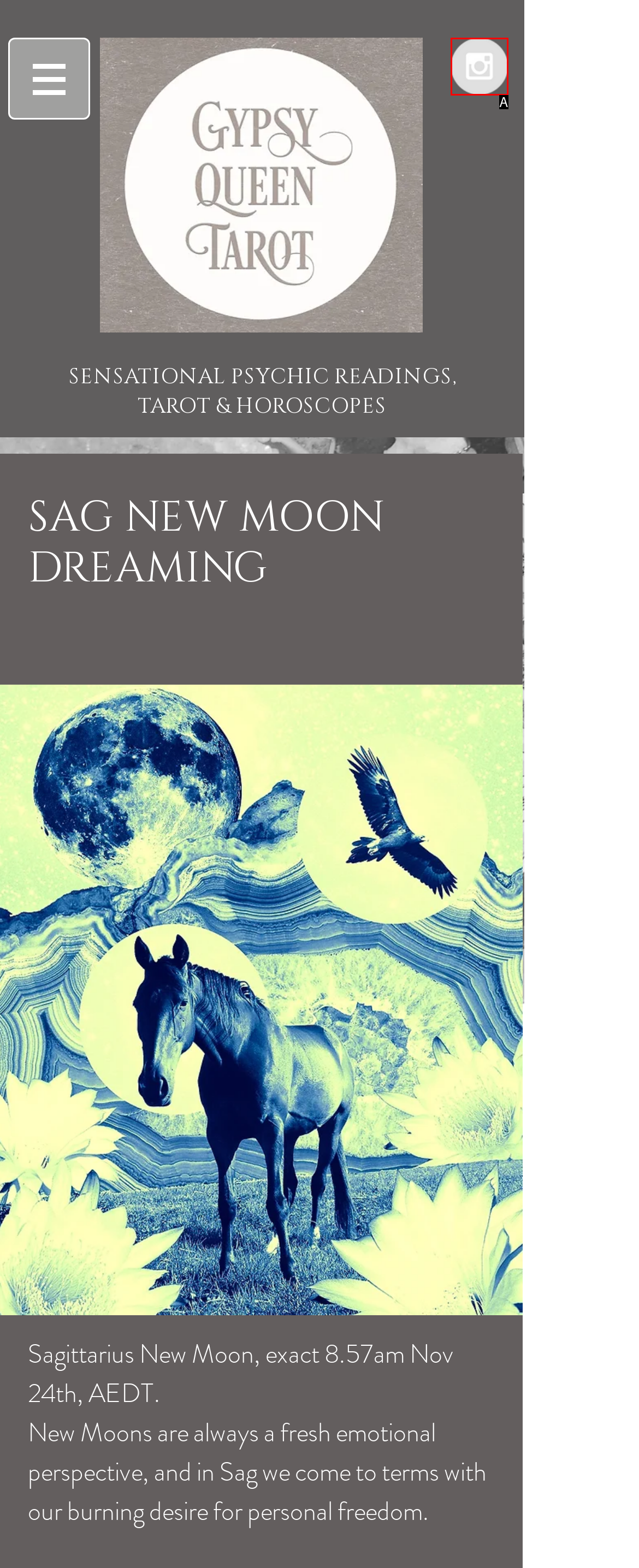Point out the option that aligns with the description: aria-label="Instagram - Grey Circle"
Provide the letter of the corresponding choice directly.

A